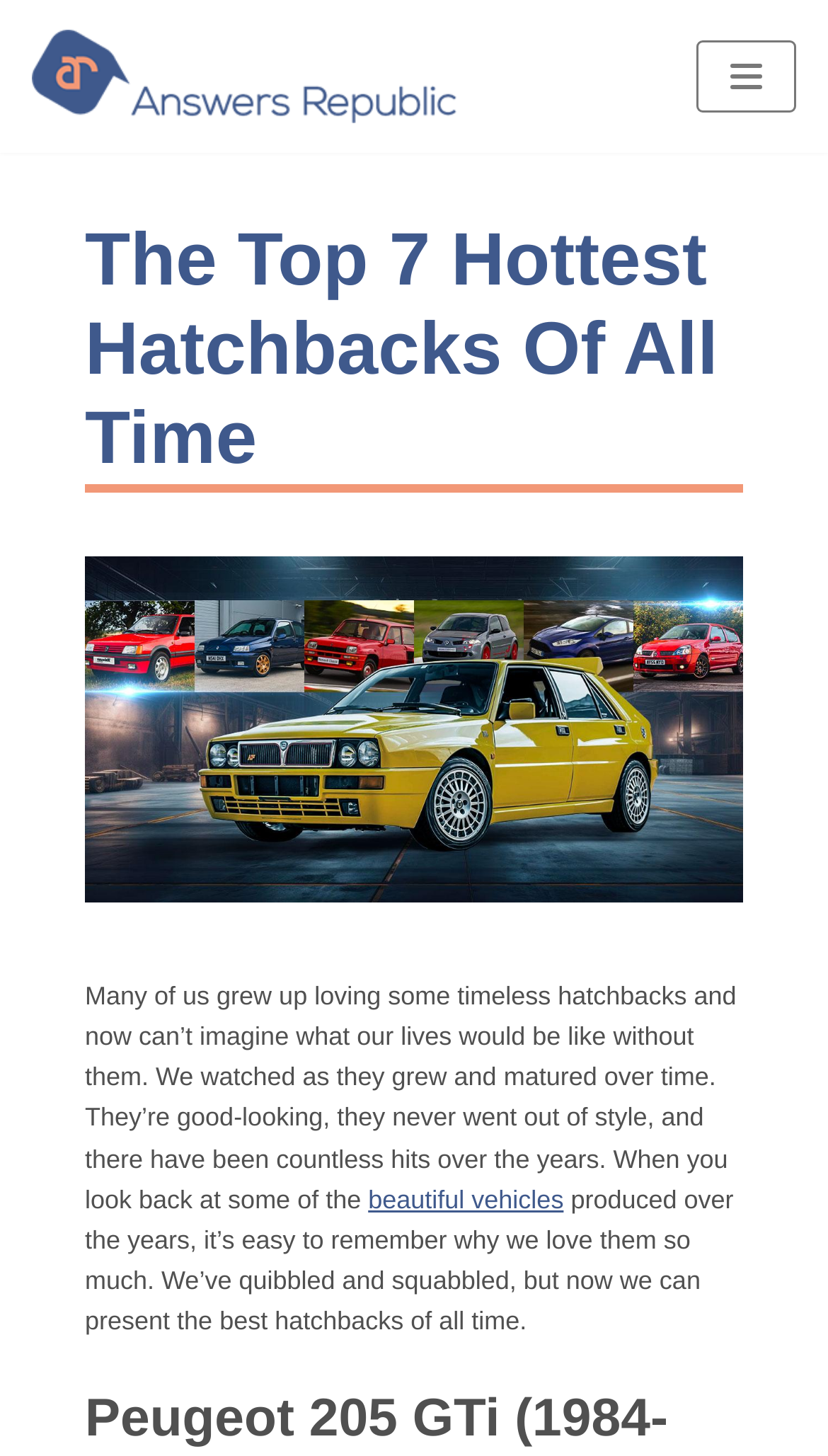Please determine the main heading text of this webpage.

The Top 7 Hottest Hatchbacks Of All Time